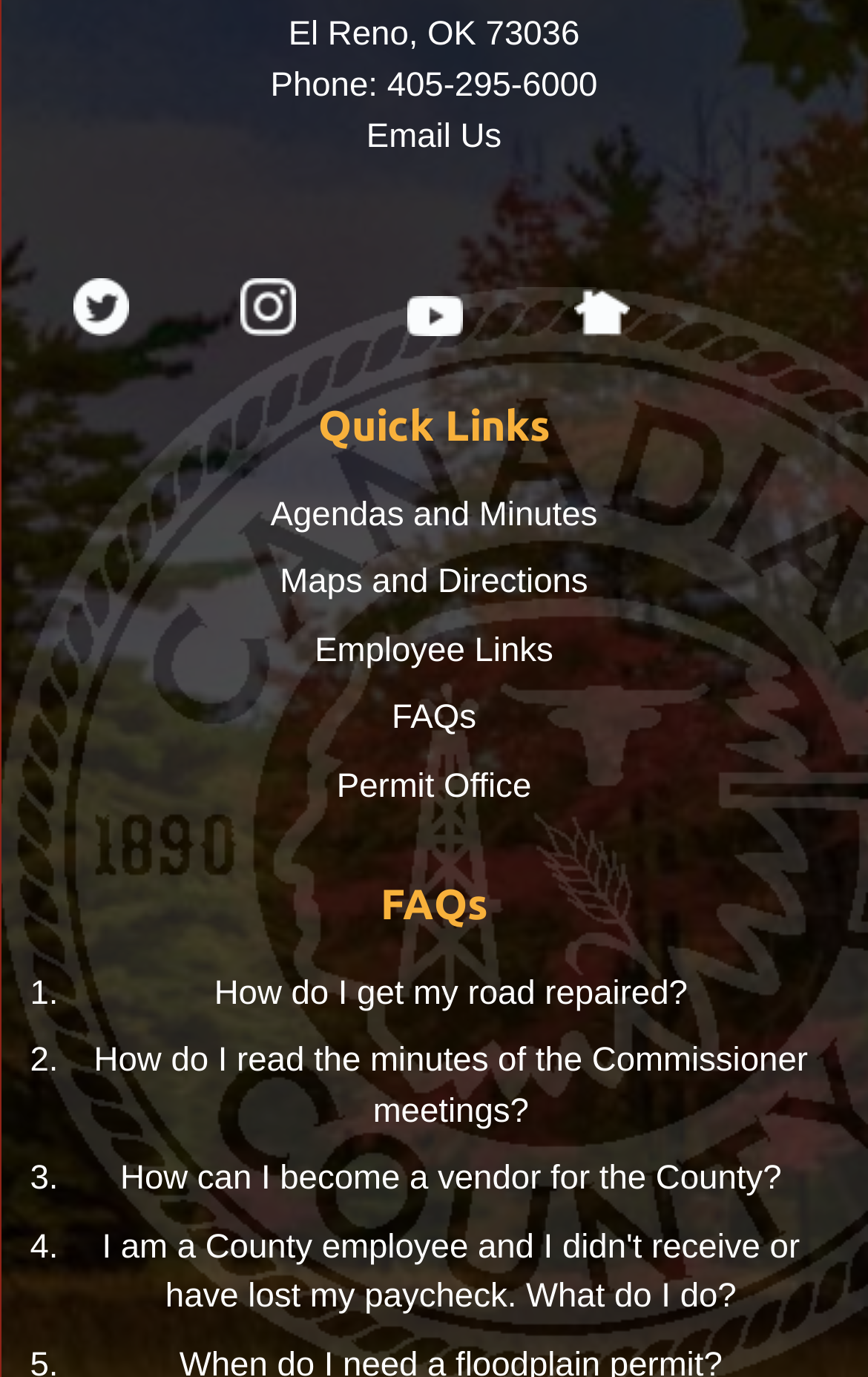Please locate the clickable area by providing the bounding box coordinates to follow this instruction: "View Agendas and Minutes".

[0.312, 0.36, 0.688, 0.388]